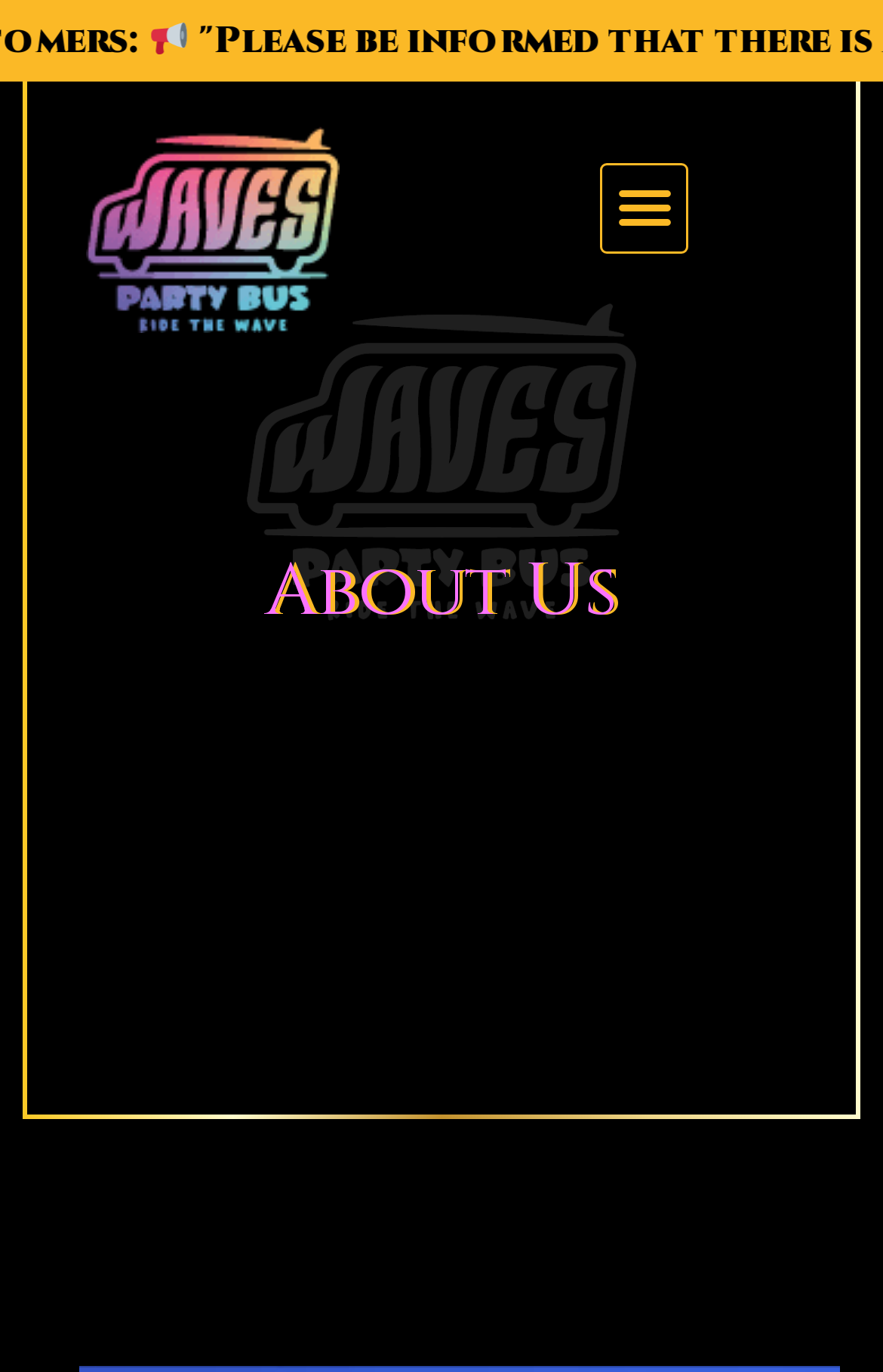Using the provided element description, identify the bounding box coordinates as (top-left x, top-left y, bottom-right x, bottom-right y). Ensure all values are between 0 and 1. Description: alt="Waves Bus Main-Logo"

[0.096, 0.093, 0.384, 0.243]